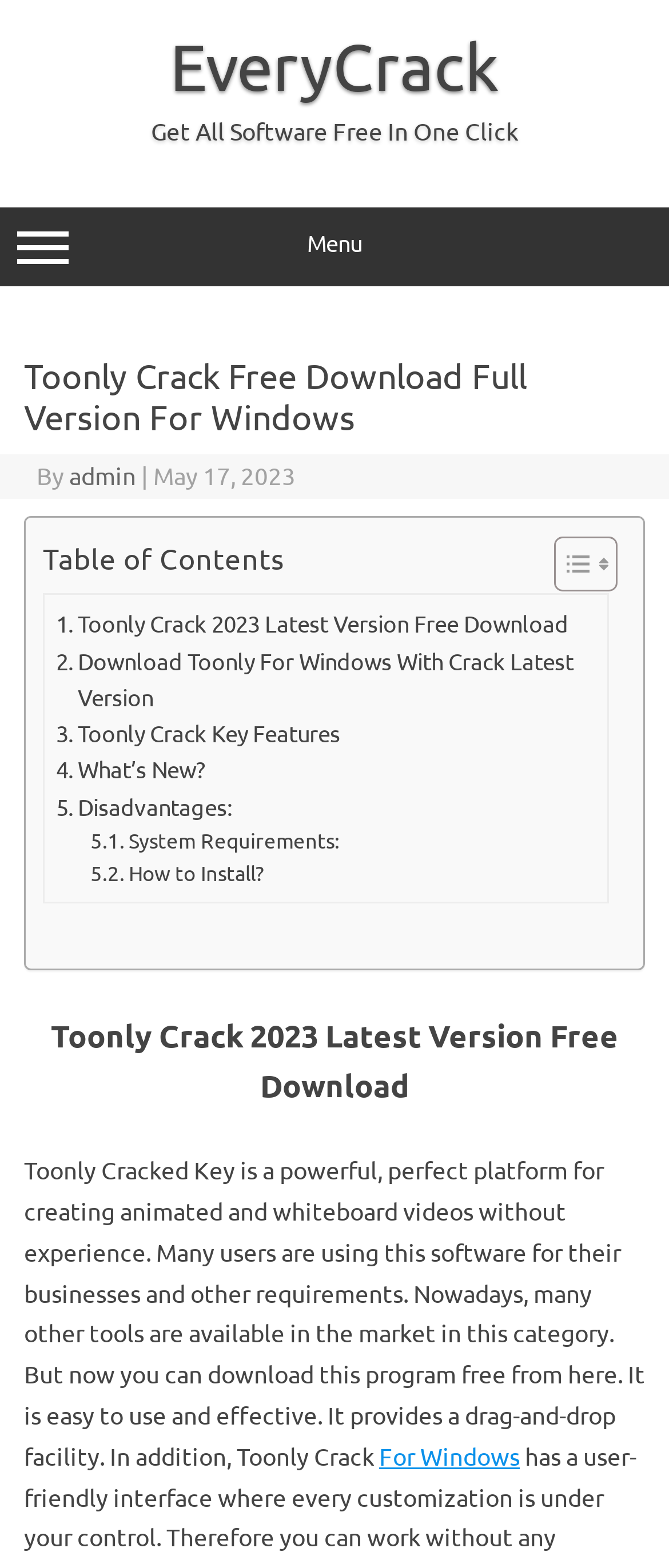Use a single word or phrase to answer the question:
What is the operating system for which Toonly can be downloaded?

Windows